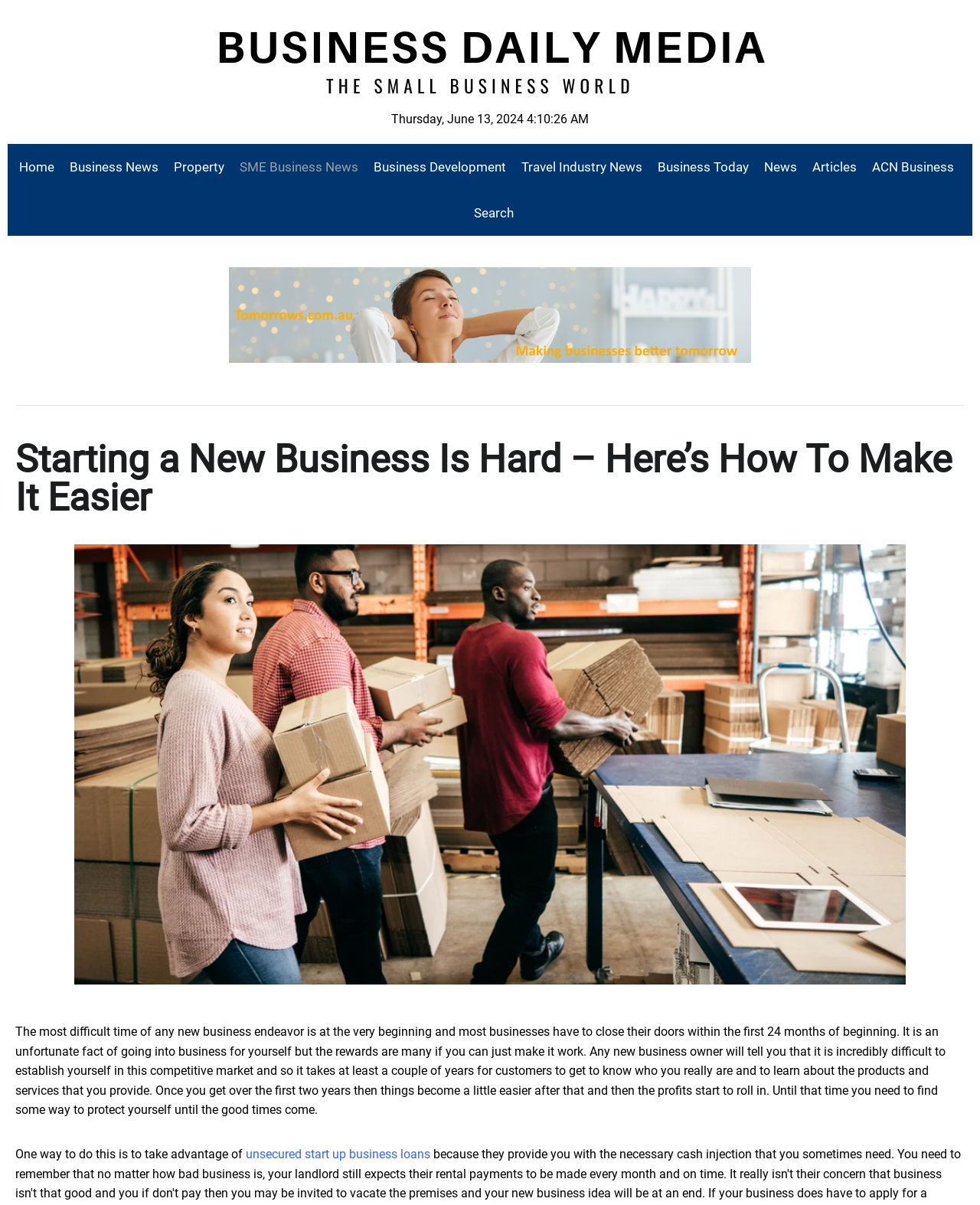Find the bounding box coordinates of the element you need to click on to perform this action: 'learn about unsecured start up business loans'. The coordinates should be represented by four float values between 0 and 1, in the format [left, top, right, bottom].

[0.251, 0.952, 0.439, 0.964]